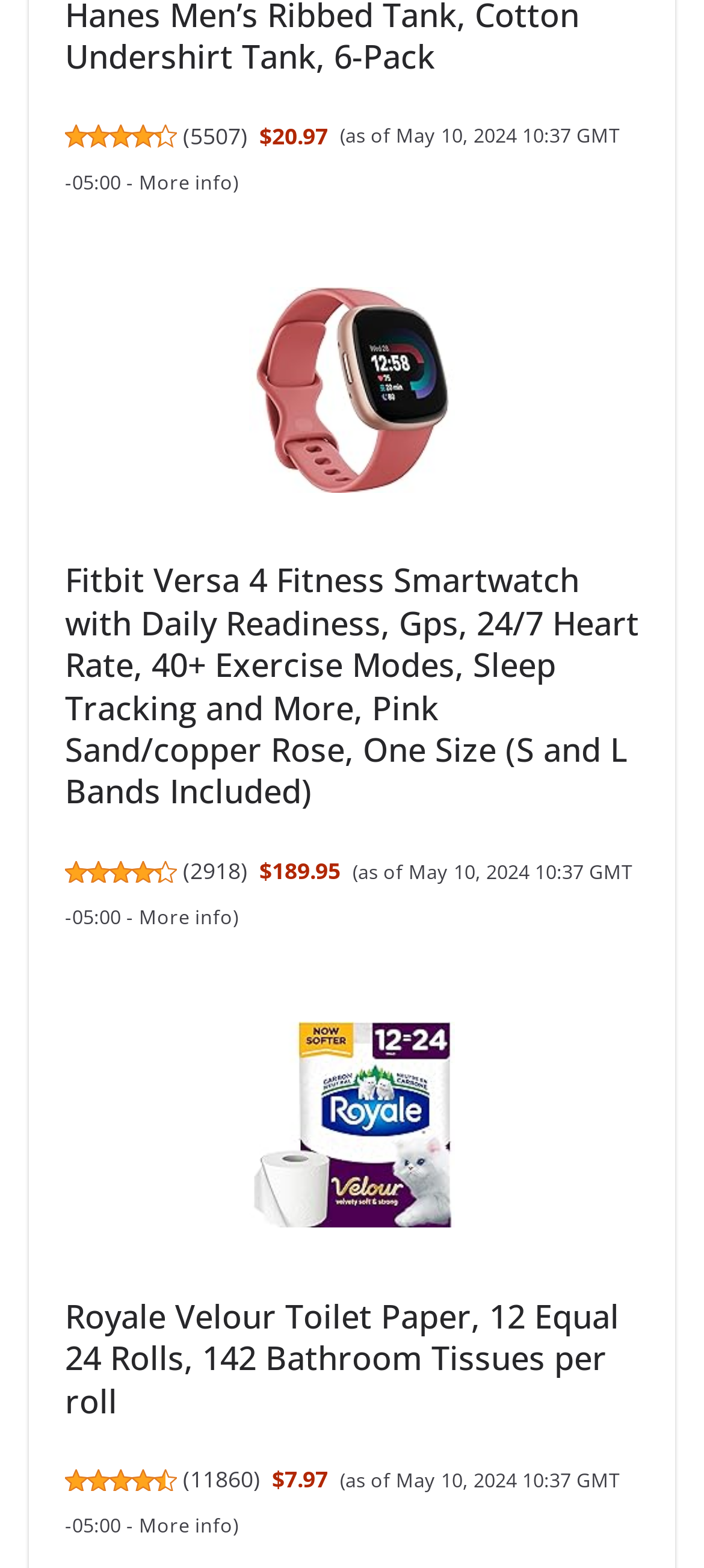Specify the bounding box coordinates of the element's area that should be clicked to execute the given instruction: "Get more product information". The coordinates should be four float numbers between 0 and 1, i.e., [left, top, right, bottom].

[0.197, 0.577, 0.331, 0.593]